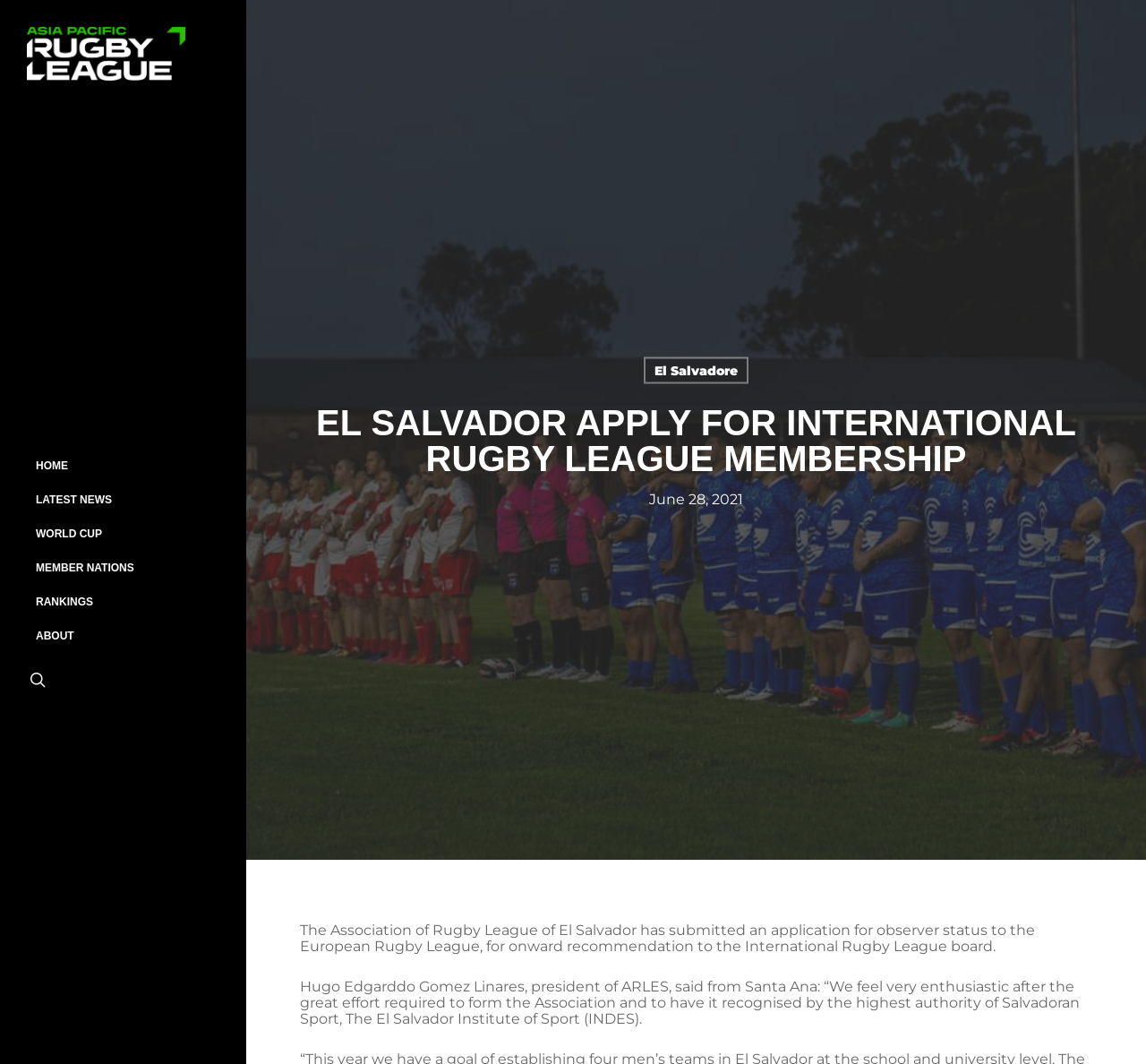Elaborate on the information and visuals displayed on the webpage.

The webpage is about the Asia Pacific Rugby League, with a focus on El Salvador's application for international rugby league membership. At the top left, there is a logo and a link to the Asia Pacific Rugby League. Below this, there is a navigation menu with links to various sections, including "HOME", "LATEST NEWS", "WORLD CUP", "MEMBER NATIONS", "RANKINGS", and "ABOUT".

On the left side, there is a list of member nations, including Australia, Cook Islands, Fiji, New Zealand, Papua New Guinea, Samoa, and South Africa, as well as affiliate members like Brazil, Chile, and observer members like Colombia, Japan, Philippines, Solomon Islands, and Vanuatu.

The main content of the page is an article about El Salvador's application for international rugby league membership. The article is headed by a title "EL SALVADOR APPLY FOR INTERNATIONAL RUGBY LEAGUE MEMBERSHIP" and has a date "June 28, 2021" below it. The article itself is divided into two paragraphs, with the first paragraph describing the application and the second paragraph quoting the president of the Association of Rugby League of El Salvador, Hugo Edgarddo Gomez Linares.

There is also a search link at the top right corner of the page.